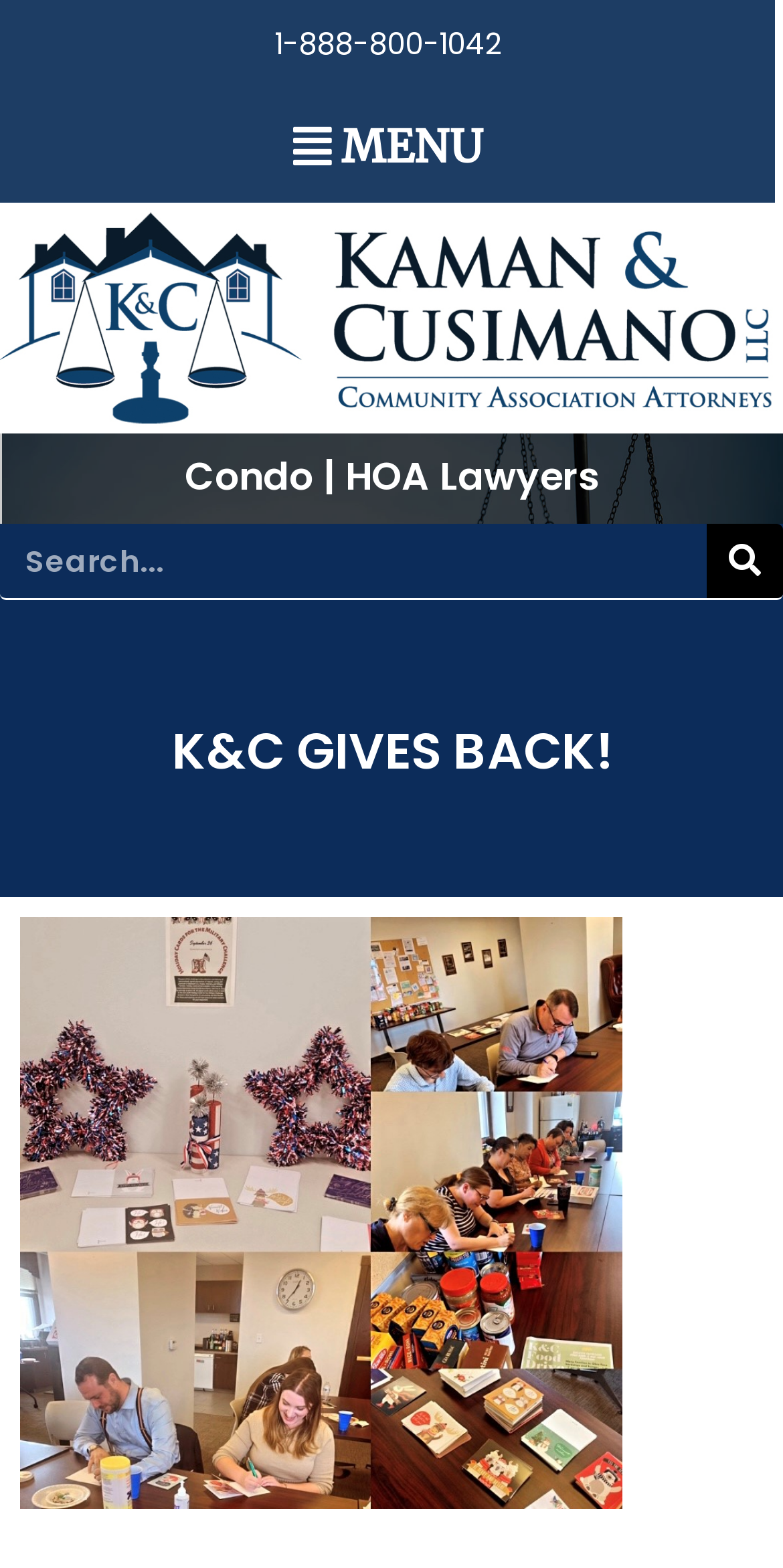What is the title of the section below the main menu?
Give a thorough and detailed response to the question.

I found the title of the section by looking at the heading element with the text 'K&C GIVES BACK!' which has a bounding box of [0.026, 0.46, 0.974, 0.501].